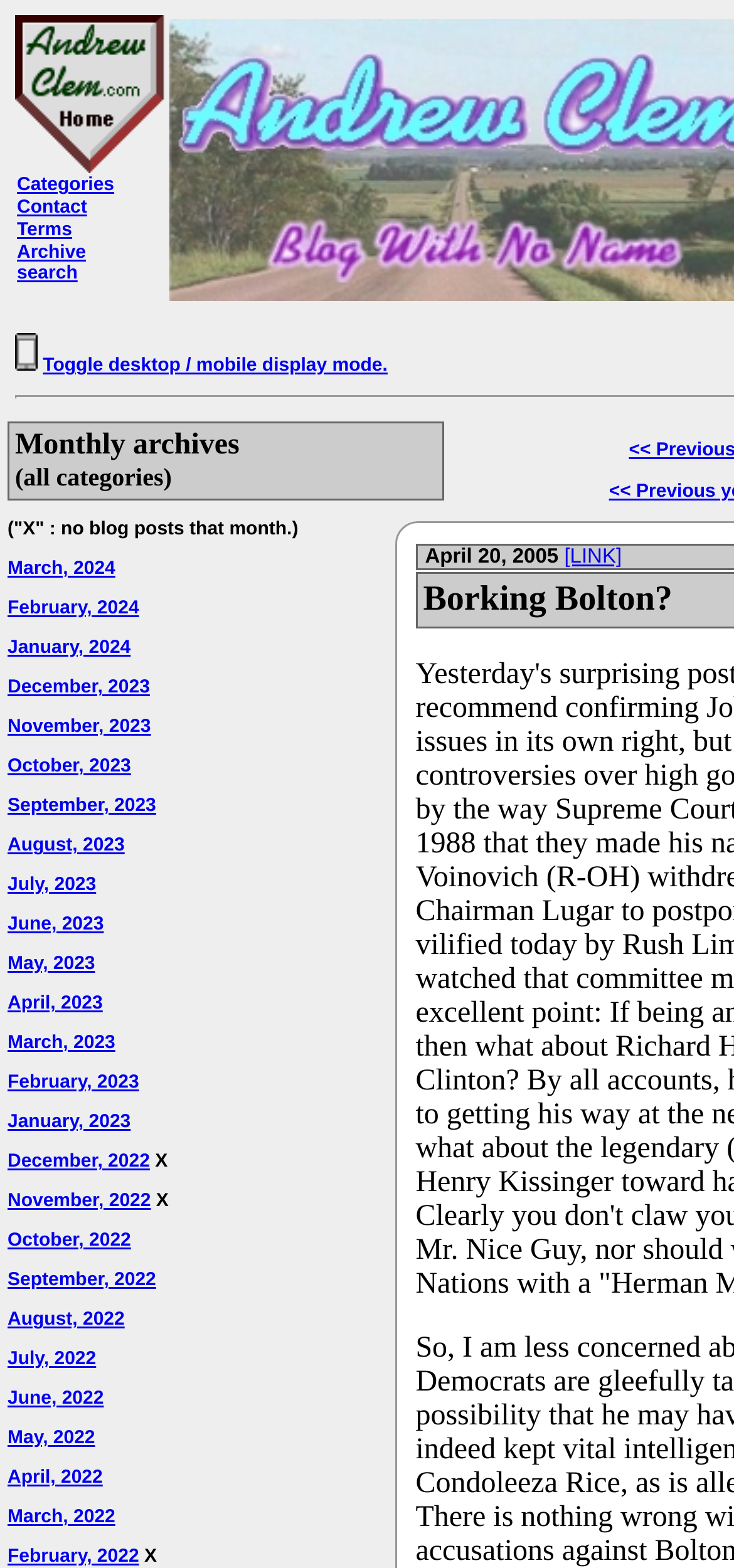What is the date of the oldest blog post?
Provide a concise answer using a single word or phrase based on the image.

April 20, 2005